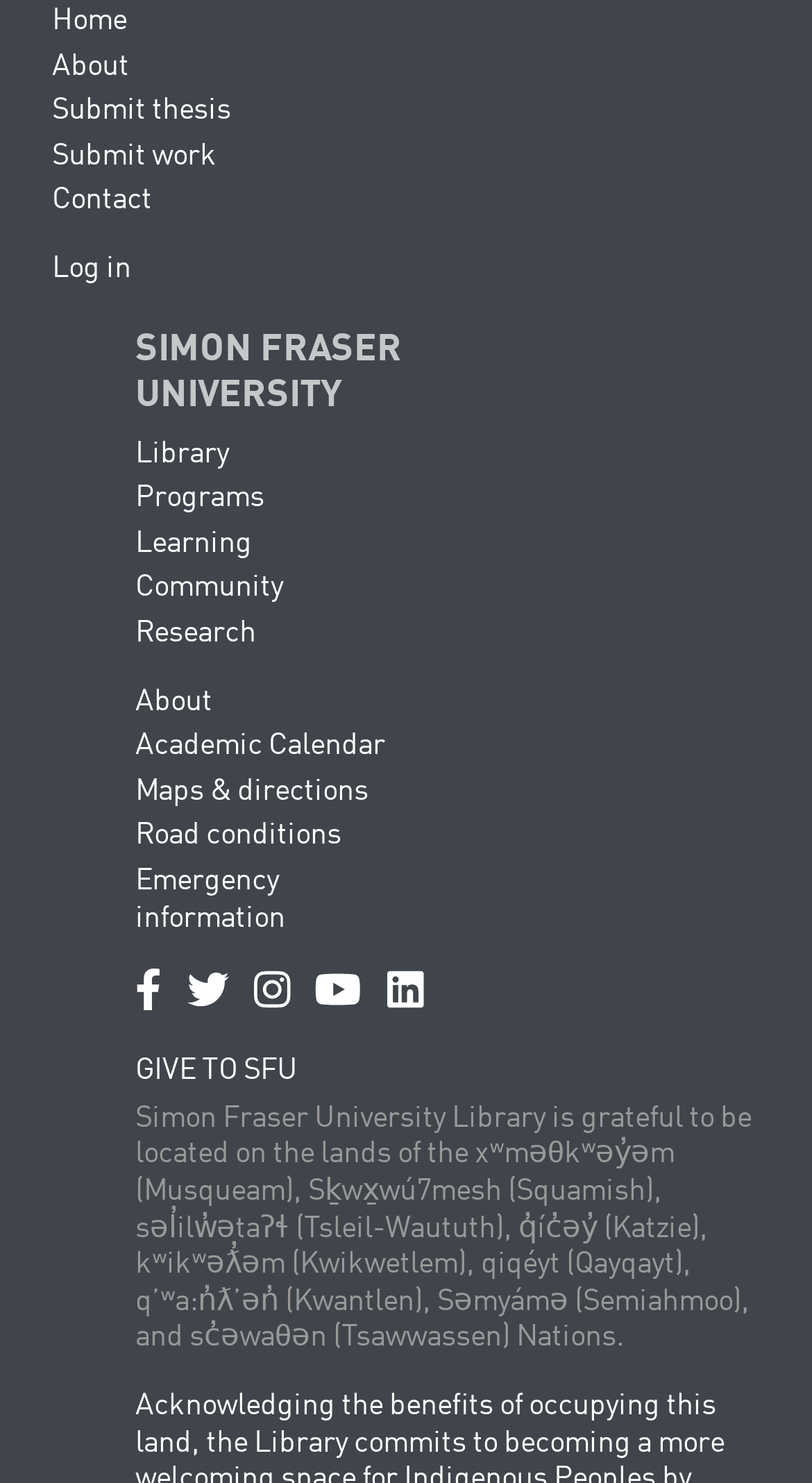Extract the bounding box coordinates for the described element: "Road conditions". The coordinates should be represented as four float numbers between 0 and 1: [left, top, right, bottom].

[0.167, 0.554, 0.421, 0.574]